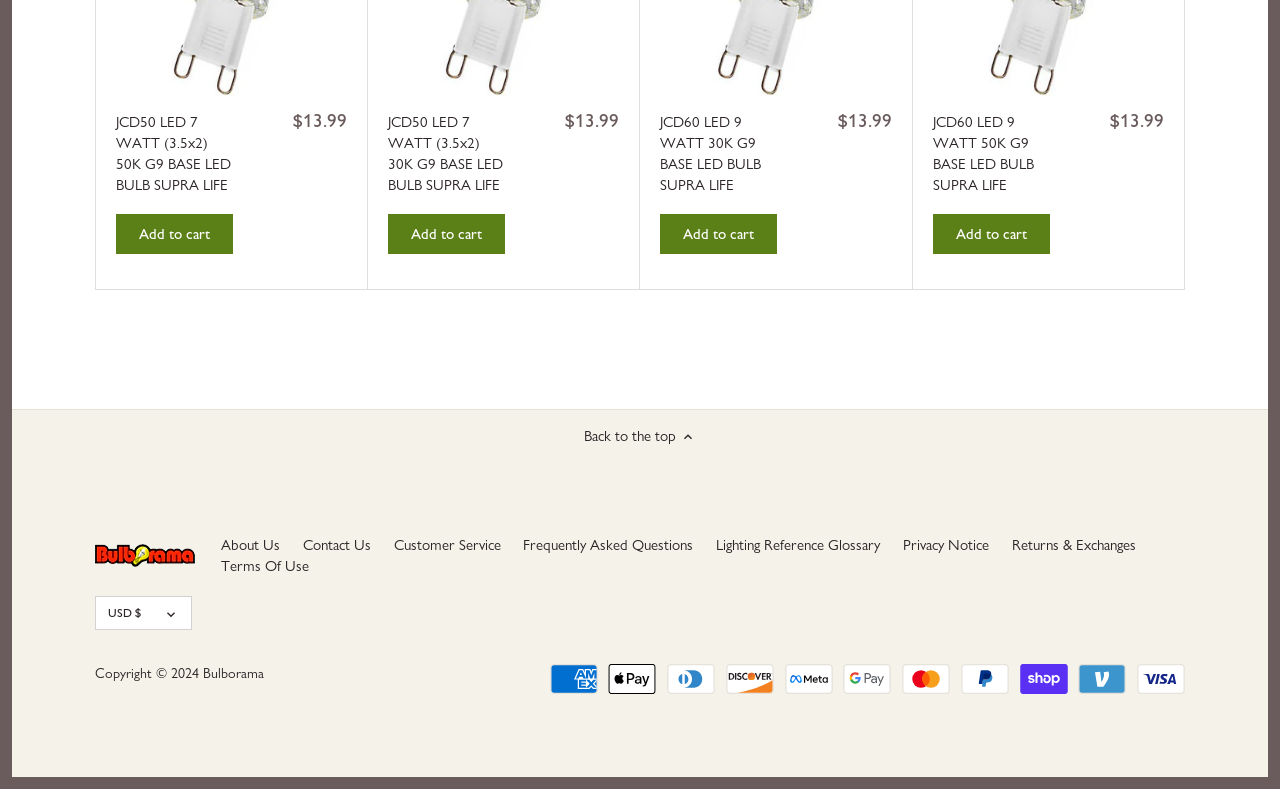How many products are displayed on this page?
Look at the image and answer with only one word or phrase.

4